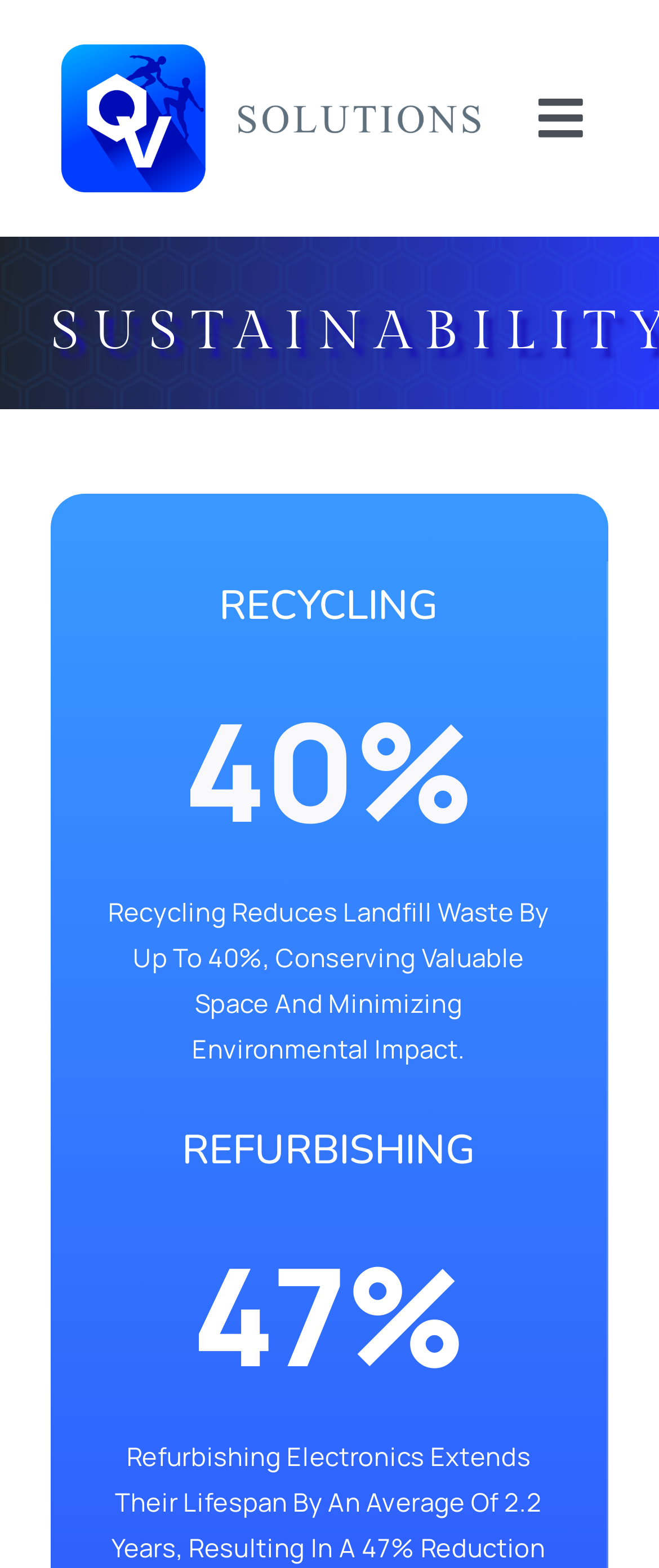How many submenus are there in the 'About' section?
Using the image as a reference, answer the question in detail.

I analyzed the button element with the label 'Open submenu of About' and found that it is a single submenu under the 'About' section. Therefore, there is only 1 submenu in the 'About' section.